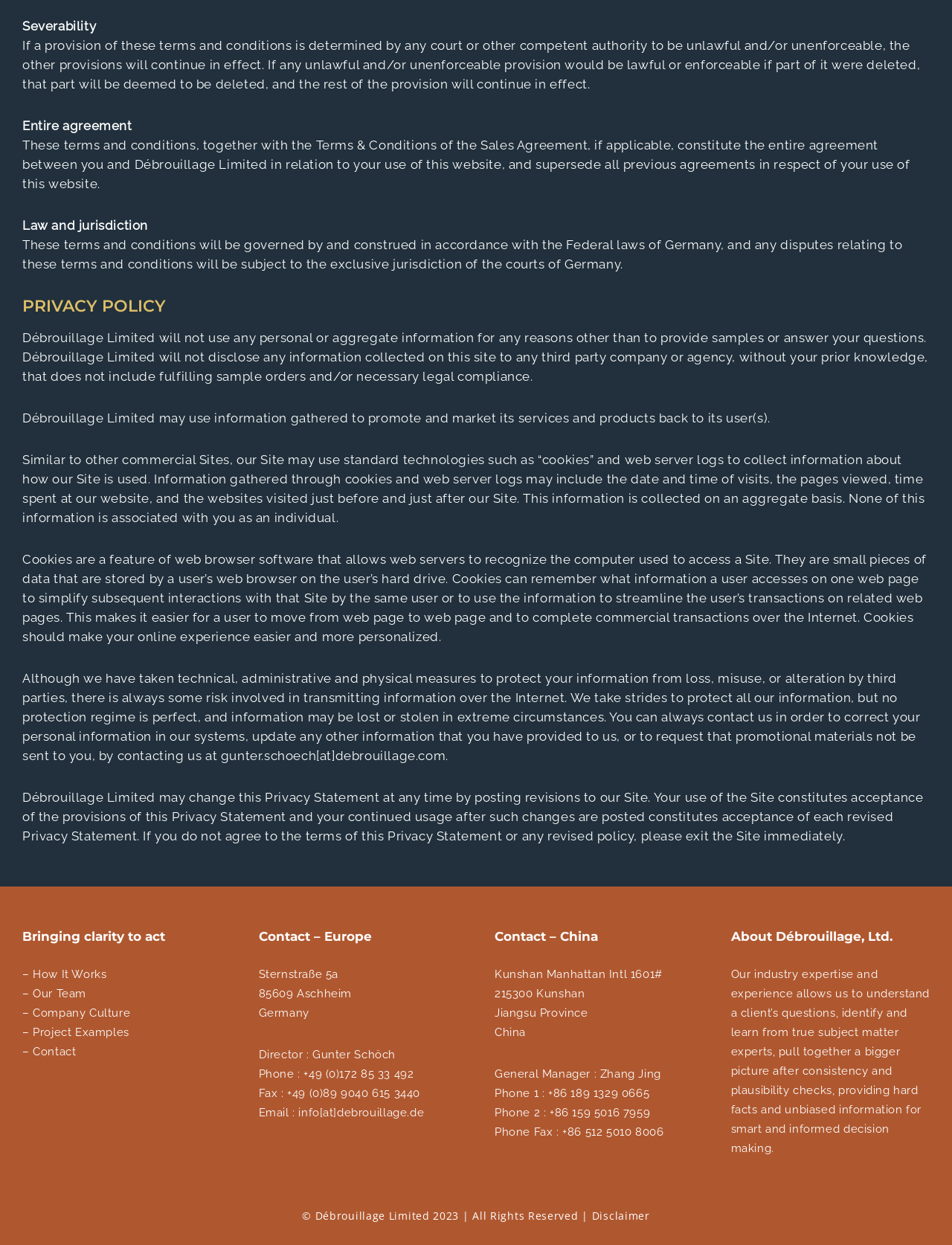Using the provided description: "Contact", find the bounding box coordinates of the corresponding UI element. The output should be four float numbers between 0 and 1, in the format [left, top, right, bottom].

[0.035, 0.839, 0.08, 0.85]